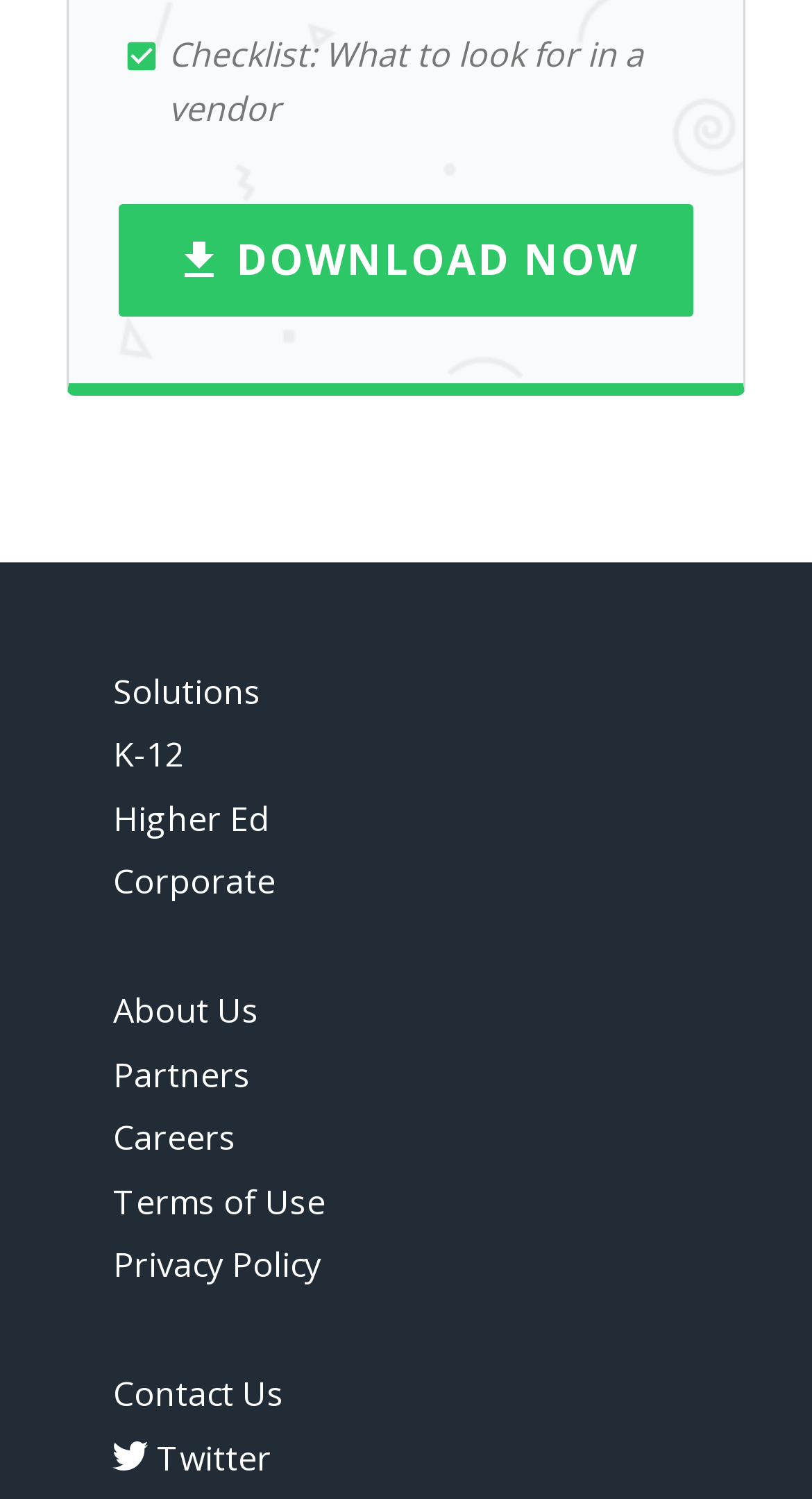Locate the bounding box of the UI element based on this description: "Print Design". Provide four float numbers between 0 and 1 as [left, top, right, bottom].

None